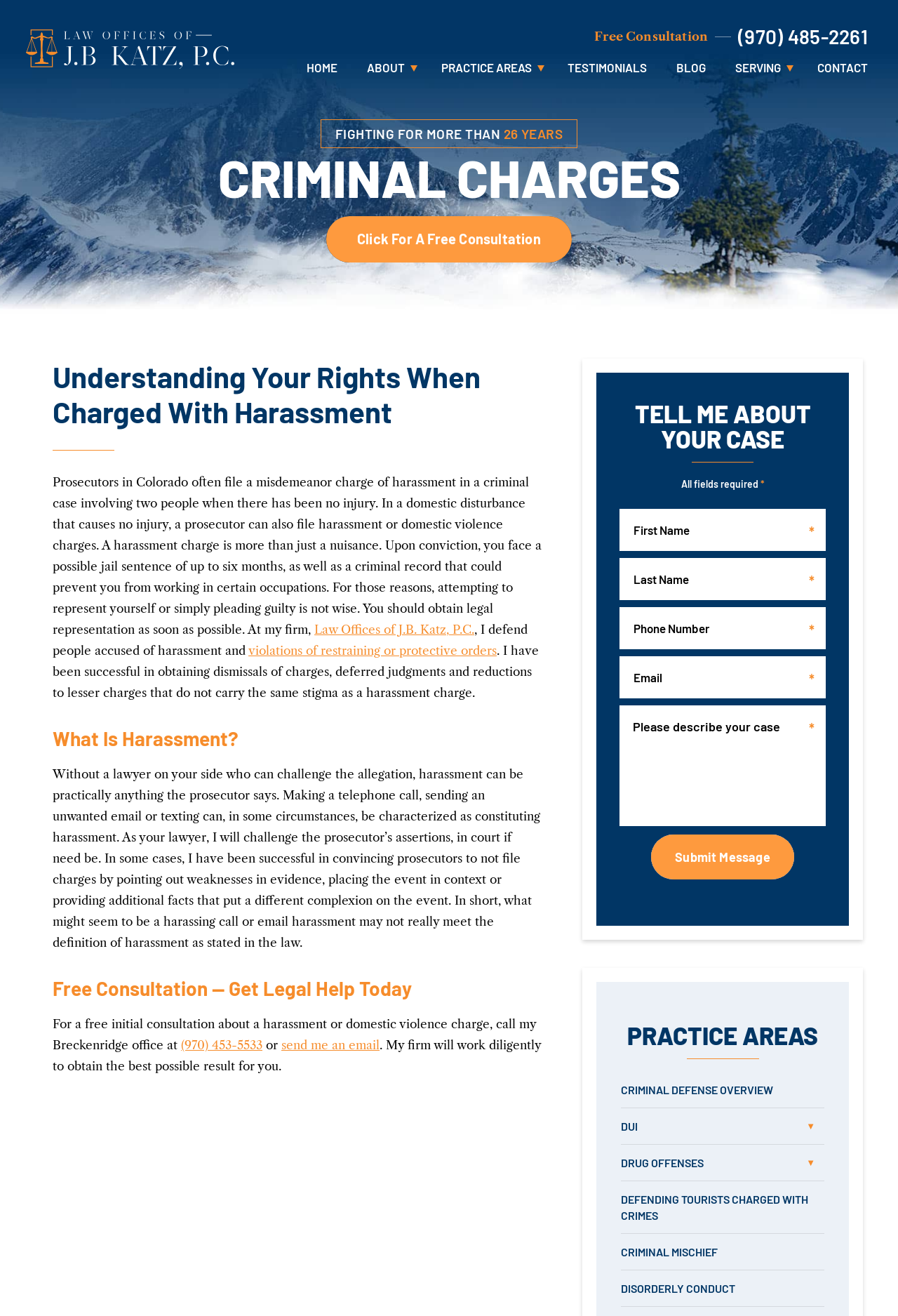Determine the bounding box coordinates for the area that should be clicked to carry out the following instruction: "Click the 'Submit Message' button".

[0.725, 0.634, 0.884, 0.668]